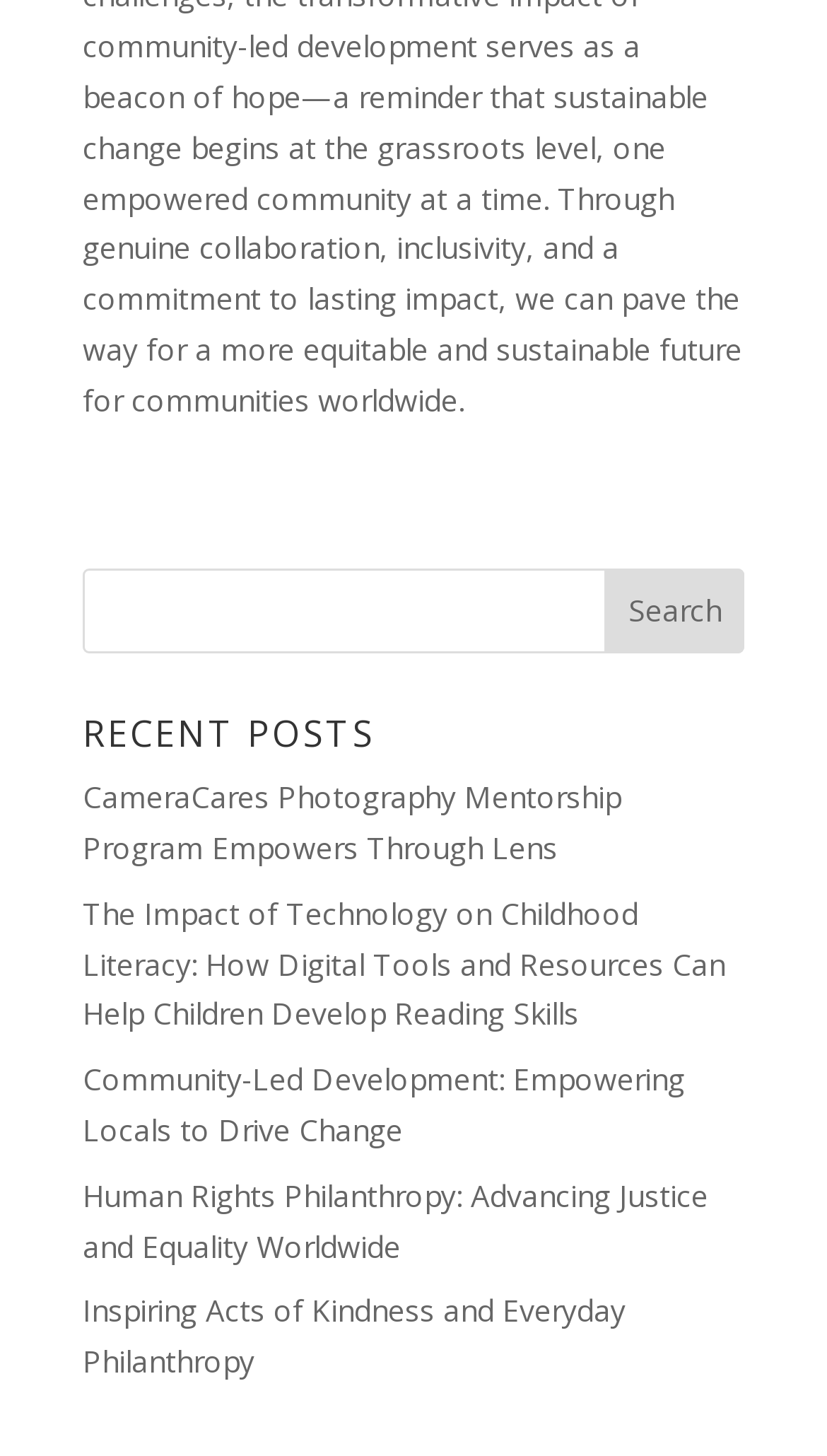Please determine the bounding box coordinates for the element with the description: "name="s"".

[0.1, 0.39, 0.9, 0.448]